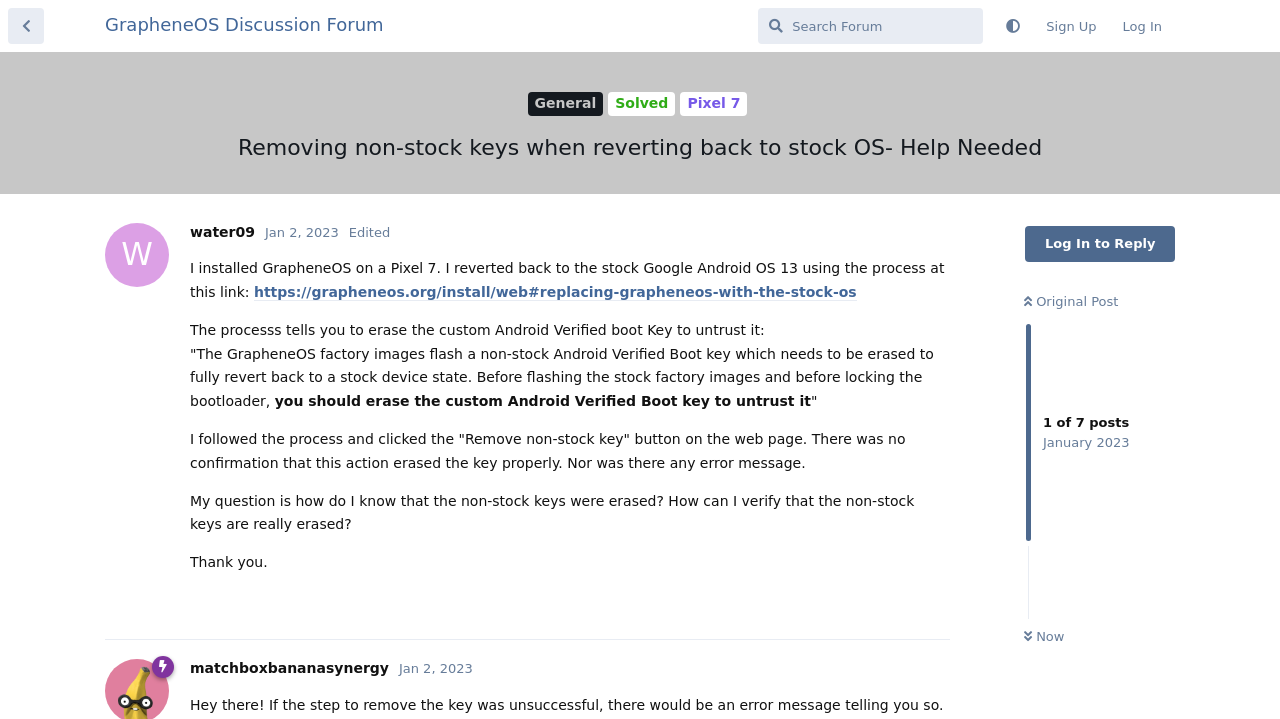How many posts are there in this discussion?
Give a single word or phrase as your answer by examining the image.

7